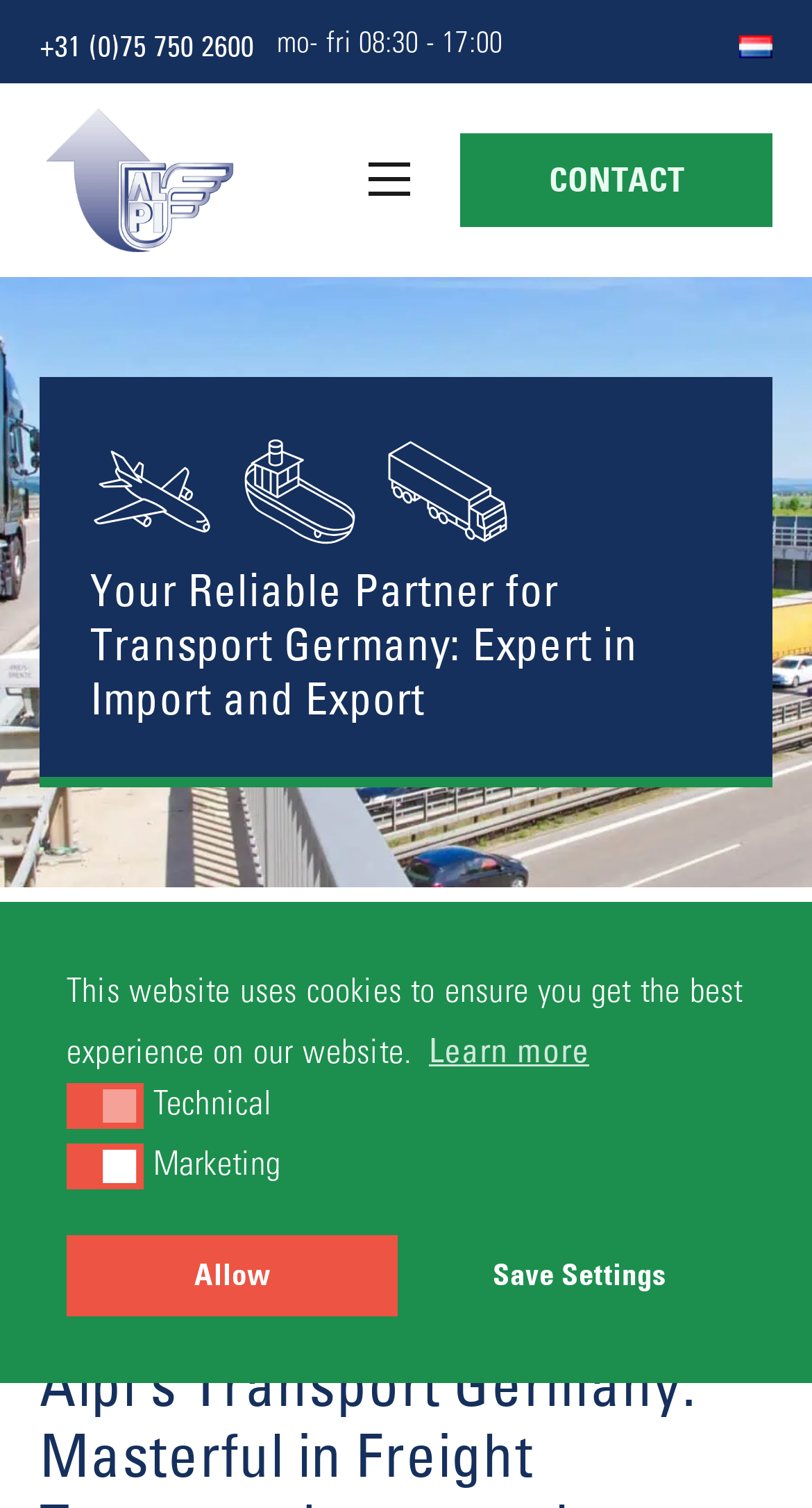What are the business hours?
Answer the question with detailed information derived from the image.

I found the business hours by looking at the StaticText element with the text 'mo-fri 08:30 - 17:00' which is located near the top of the webpage.